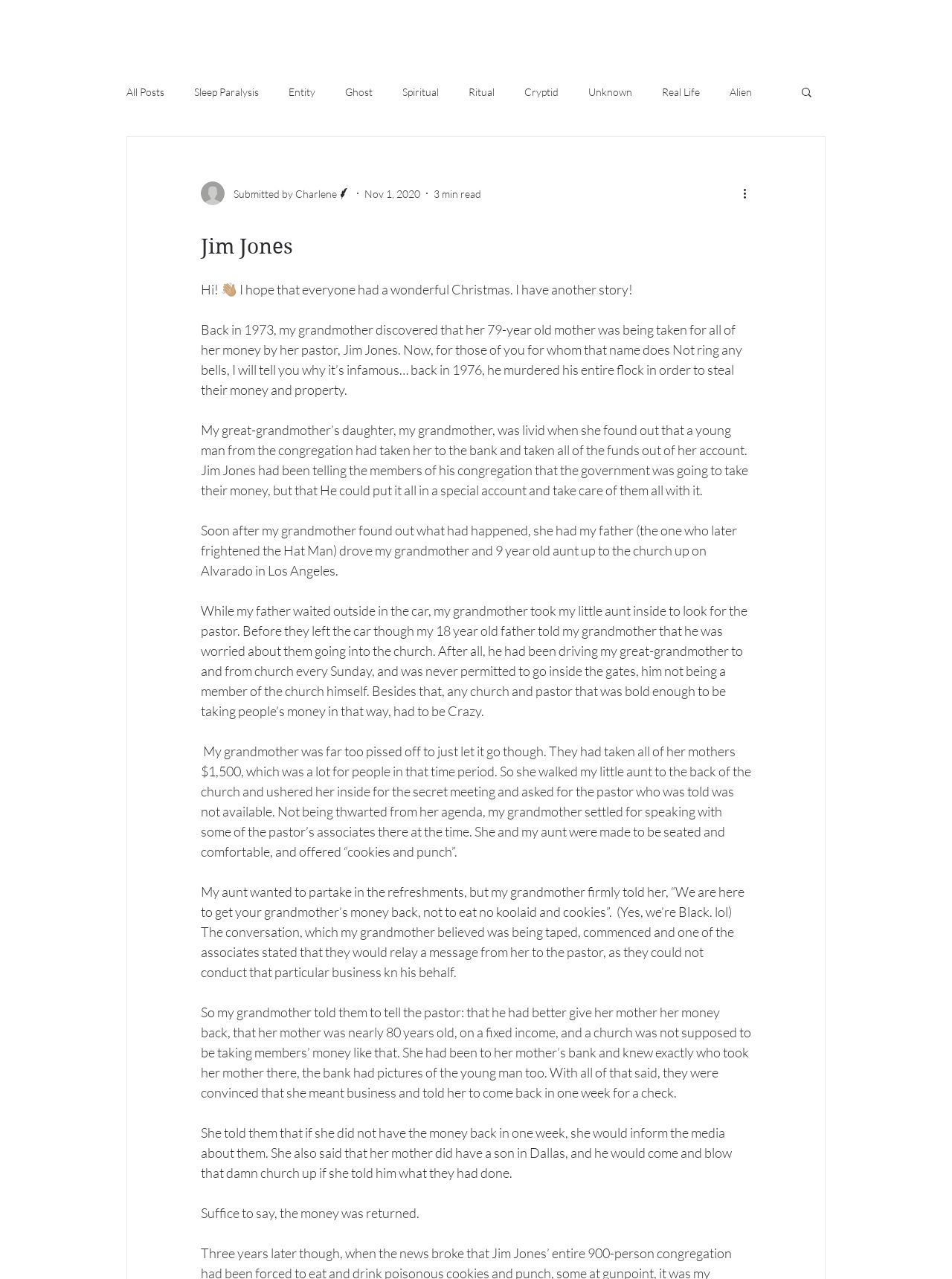Specify the bounding box coordinates of the area to click in order to execute this command: 'Click on the 'All Posts' link'. The coordinates should consist of four float numbers ranging from 0 to 1, and should be formatted as [left, top, right, bottom].

[0.133, 0.067, 0.173, 0.076]